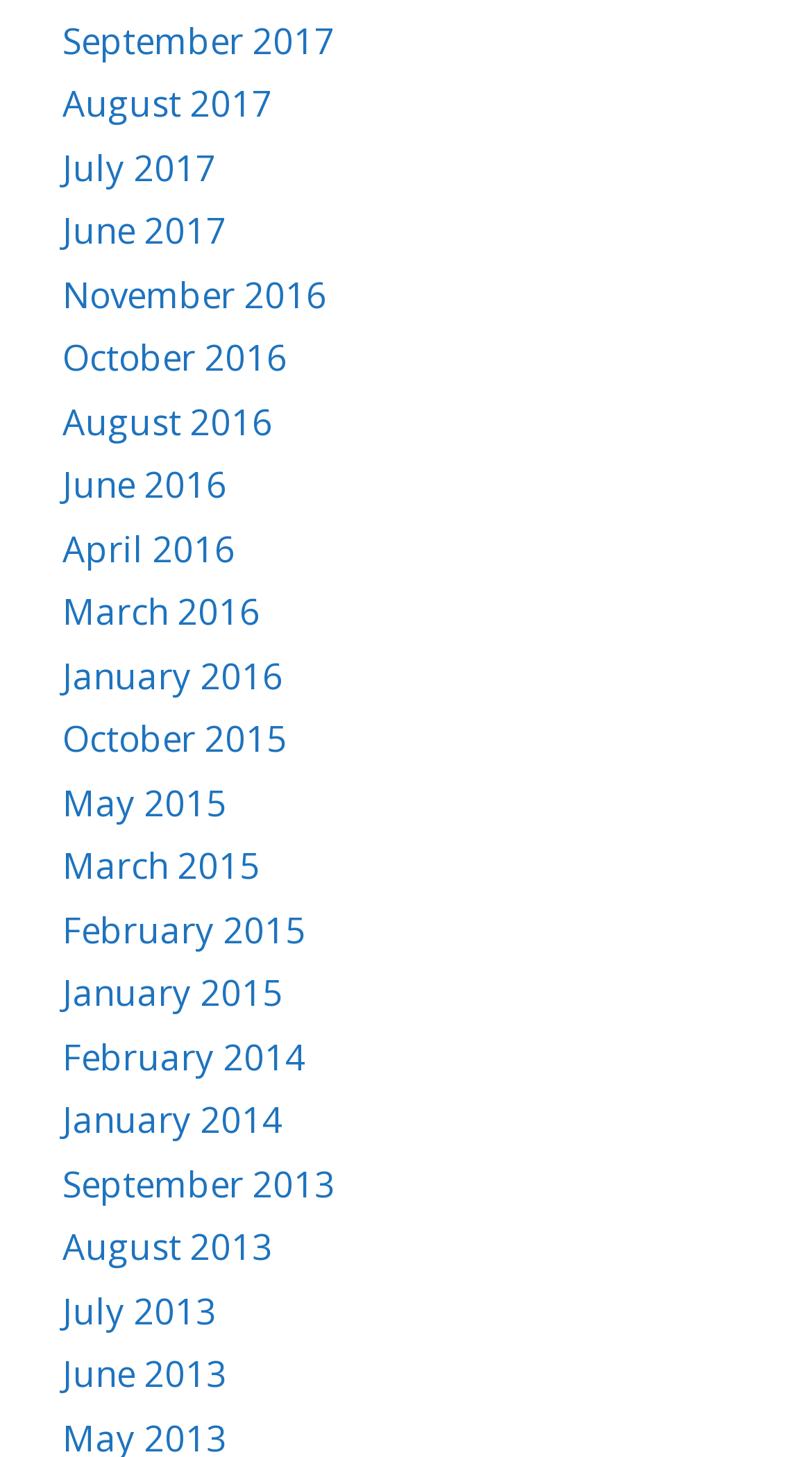Locate the bounding box coordinates of the element that should be clicked to execute the following instruction: "view January 2015".

[0.077, 0.665, 0.349, 0.698]